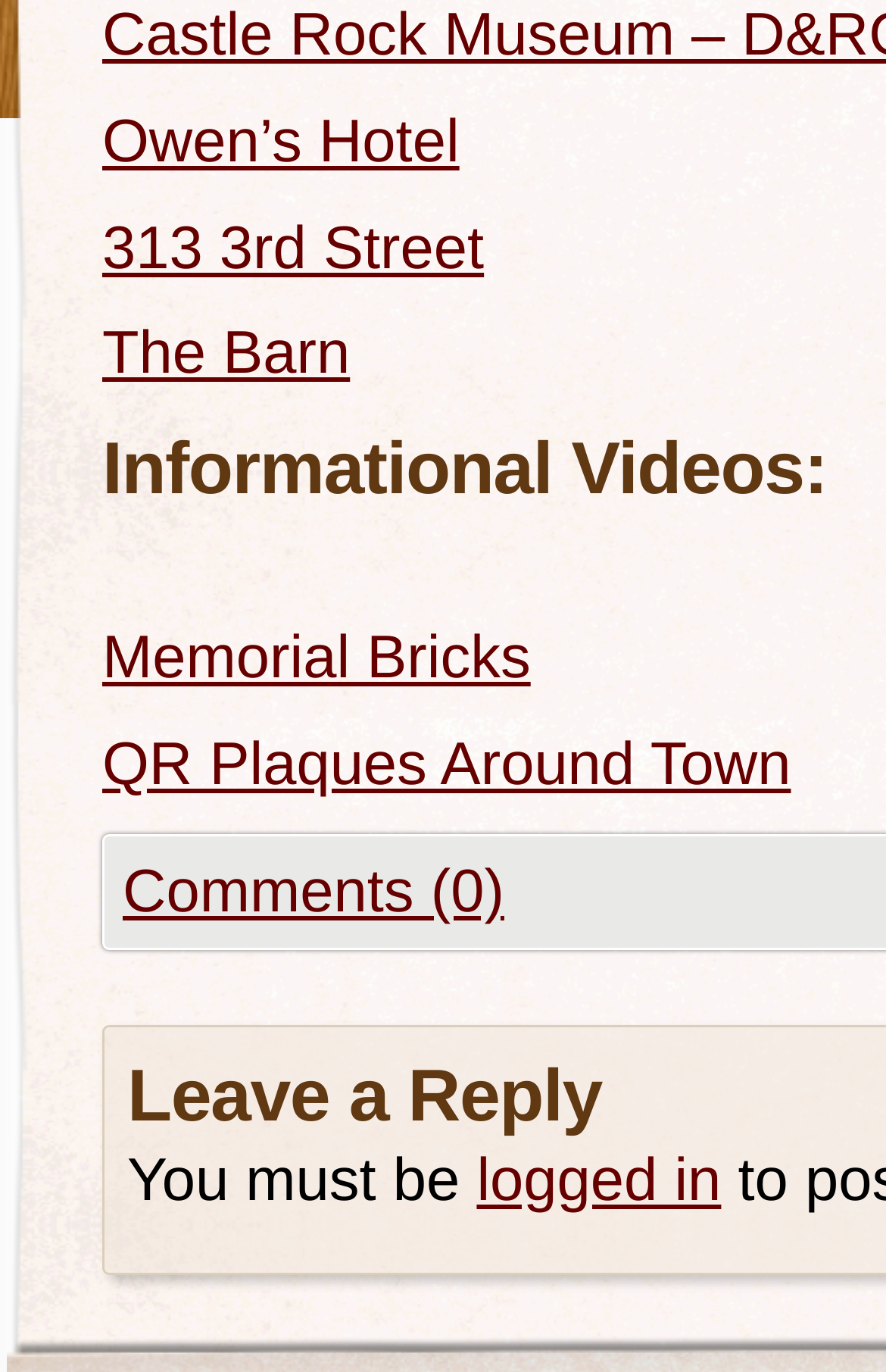From the element description 313 3rd Street, predict the bounding box coordinates of the UI element. The coordinates must be specified in the format (top-left x, top-left y, bottom-right x, bottom-right y) and should be within the 0 to 1 range.

[0.115, 0.155, 0.546, 0.205]